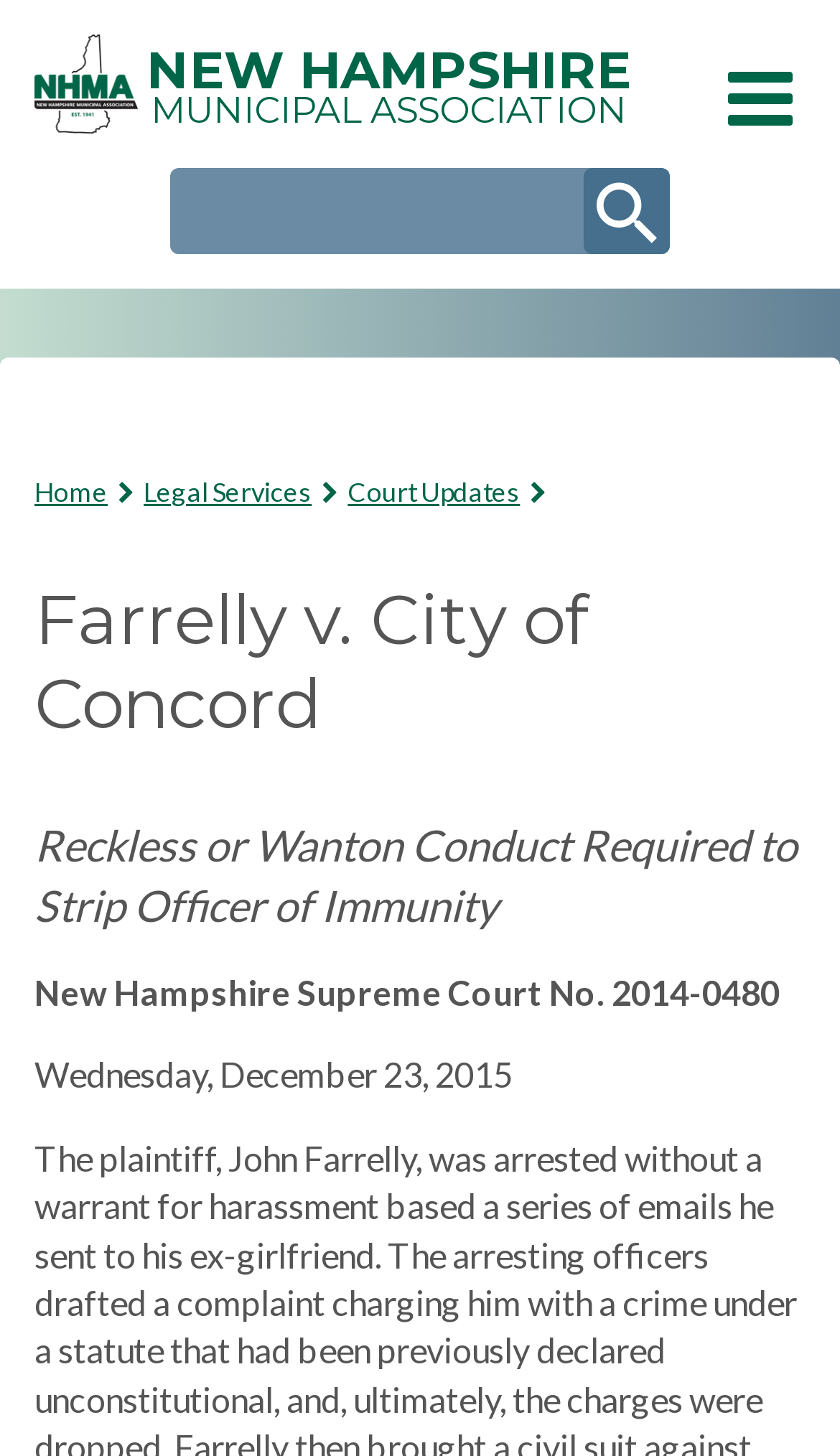Find the bounding box coordinates of the element you need to click on to perform this action: 'Click on nhma logo'. The coordinates should be represented by four float values between 0 and 1, in the format [left, top, right, bottom].

[0.041, 0.024, 0.751, 0.092]